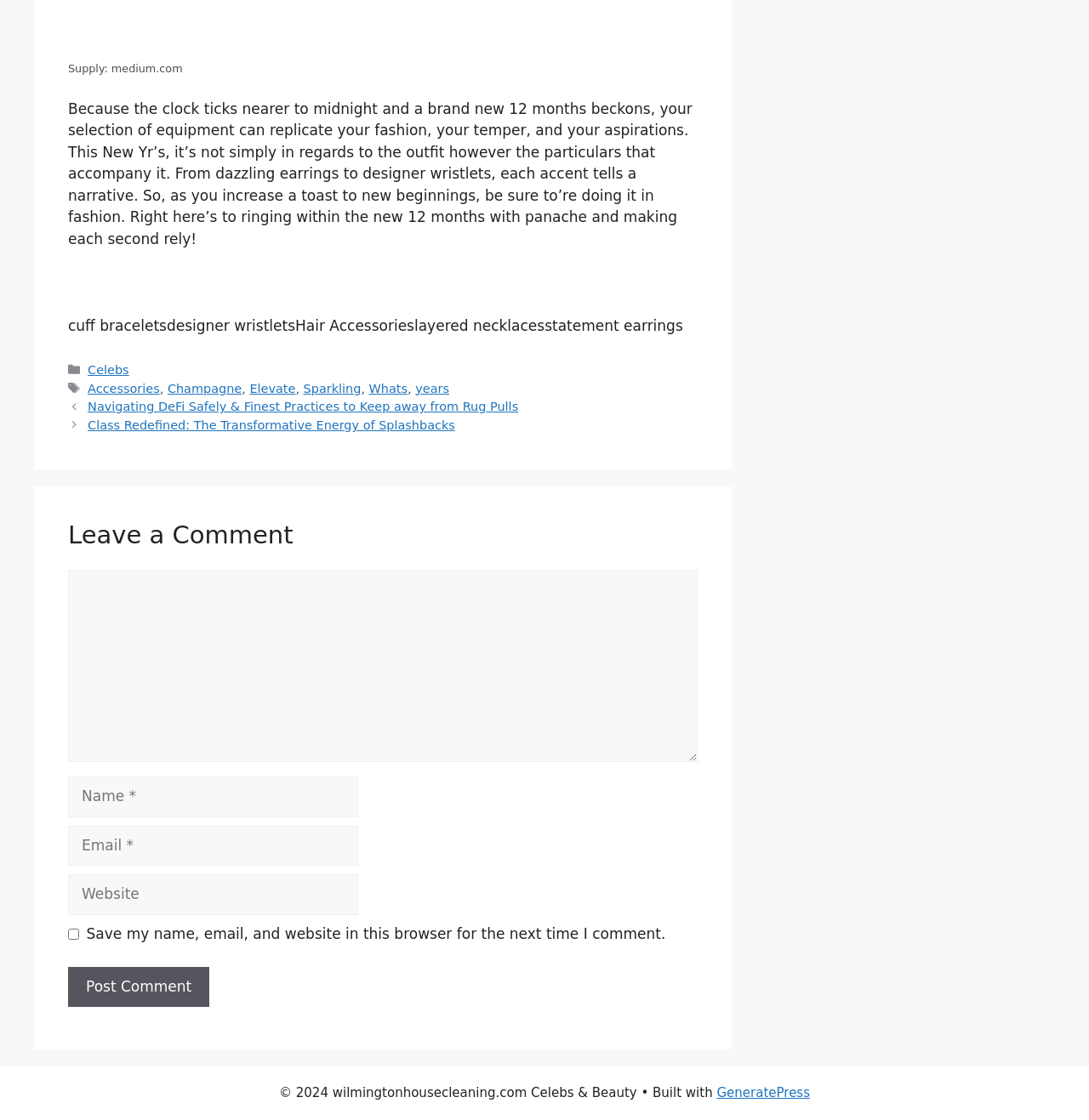What is the theme of the article?
Please provide a single word or phrase in response based on the screenshot.

New Year's fashion